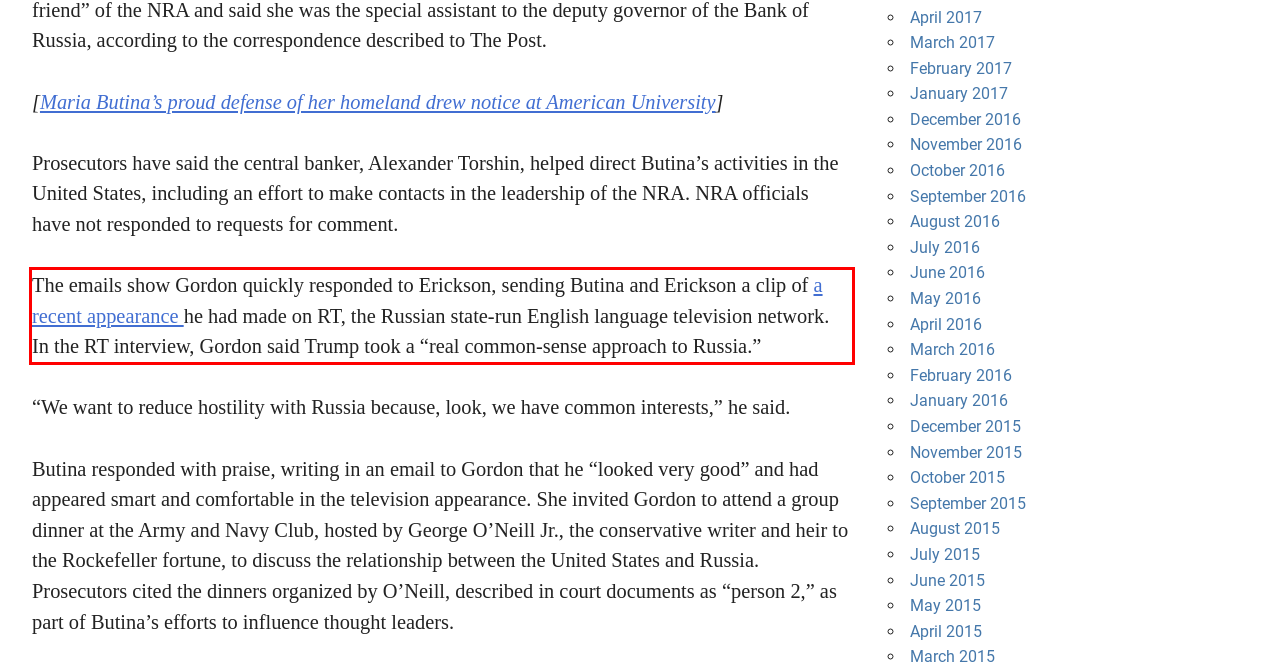Perform OCR on the text inside the red-bordered box in the provided screenshot and output the content.

The emails show Gordon quickly responded to Erickson, sending Butina and Erickson a clip of a recent appearance he had made on RT, the Russian state-run English language television network. In the RT interview, Gordon said Trump took a “real common-sense approach to Russia.”